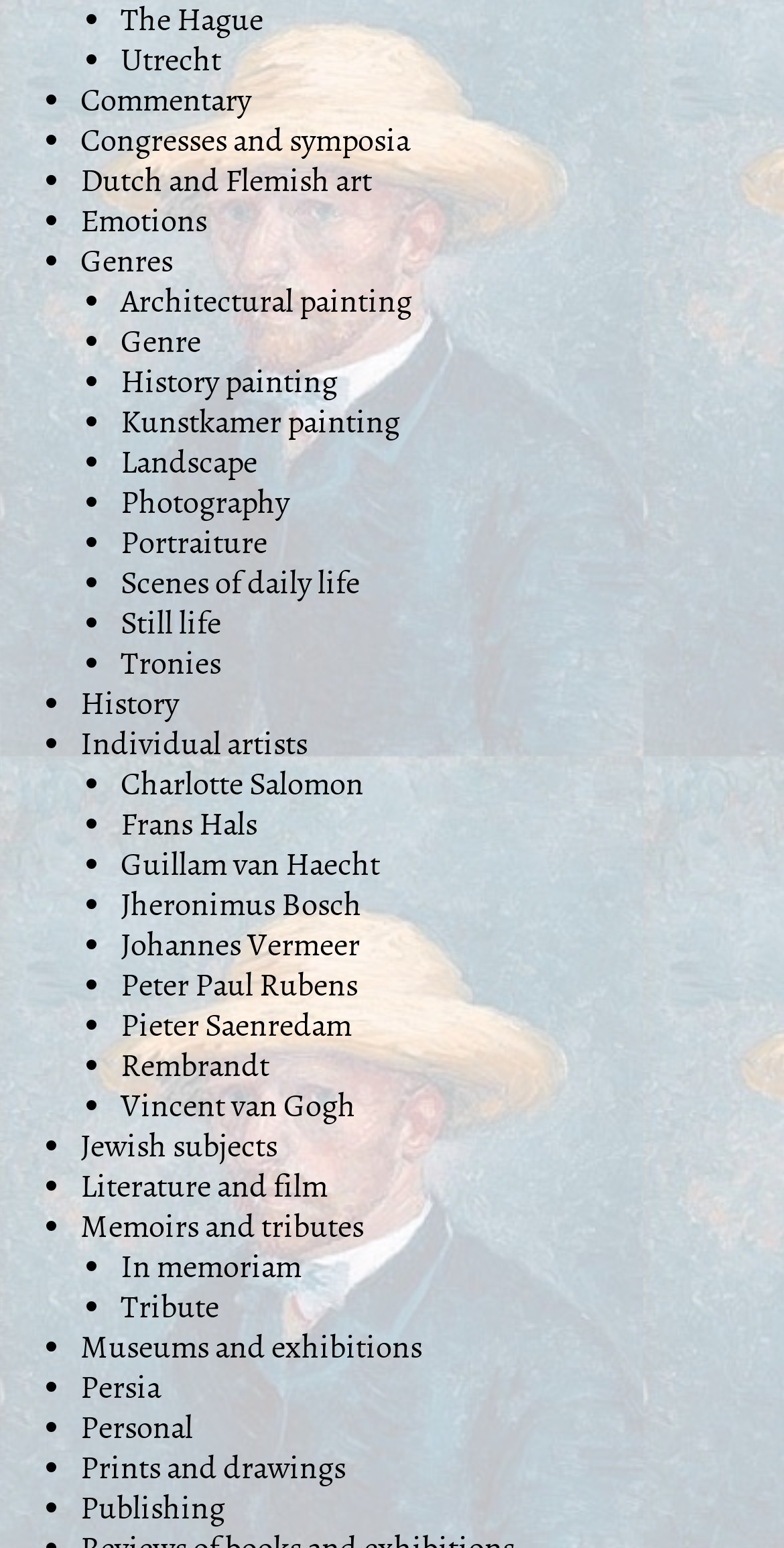Provide the bounding box coordinates of the HTML element described by the text: "Pieter Saenredam".

[0.154, 0.65, 0.449, 0.676]